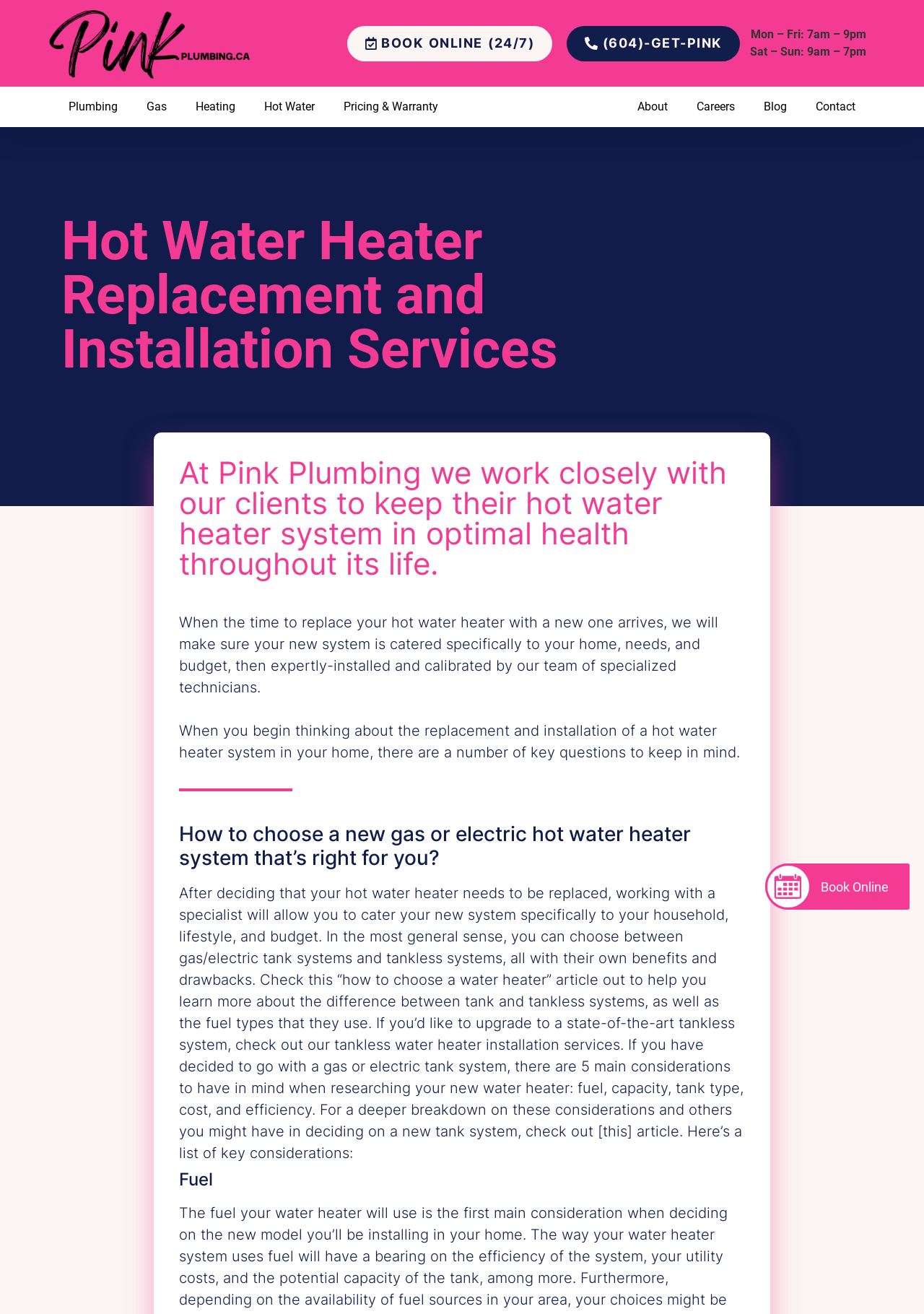Determine the bounding box coordinates for the region that must be clicked to execute the following instruction: "Learn about plumbing services".

[0.059, 0.069, 0.143, 0.094]